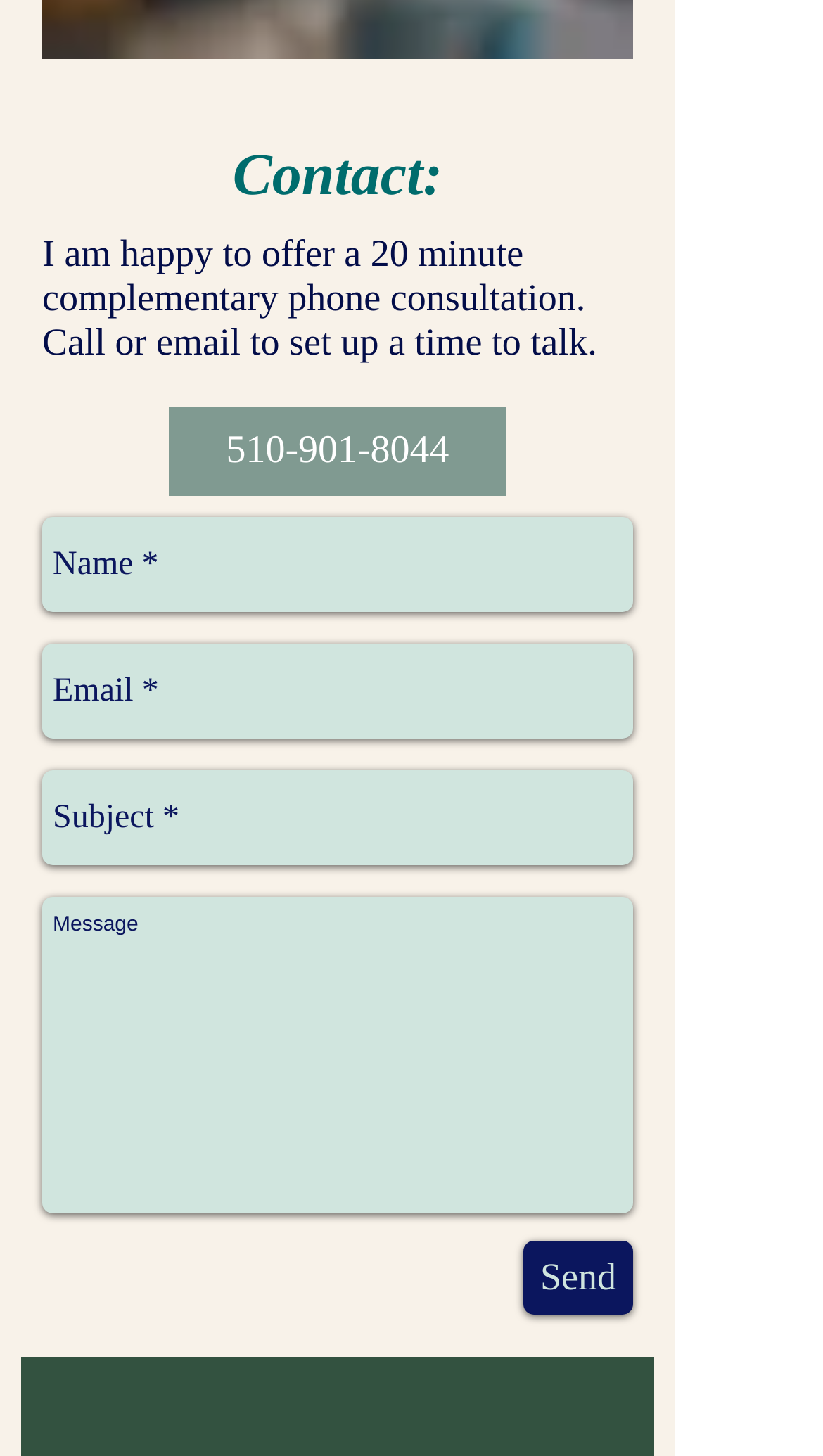What is the purpose of the text boxes?
Carefully examine the image and provide a detailed answer to the question.

The text boxes are provided to allow the user to input their information, such as their name, email, subject, and message, which will be sent to the recipient when the form is submitted.